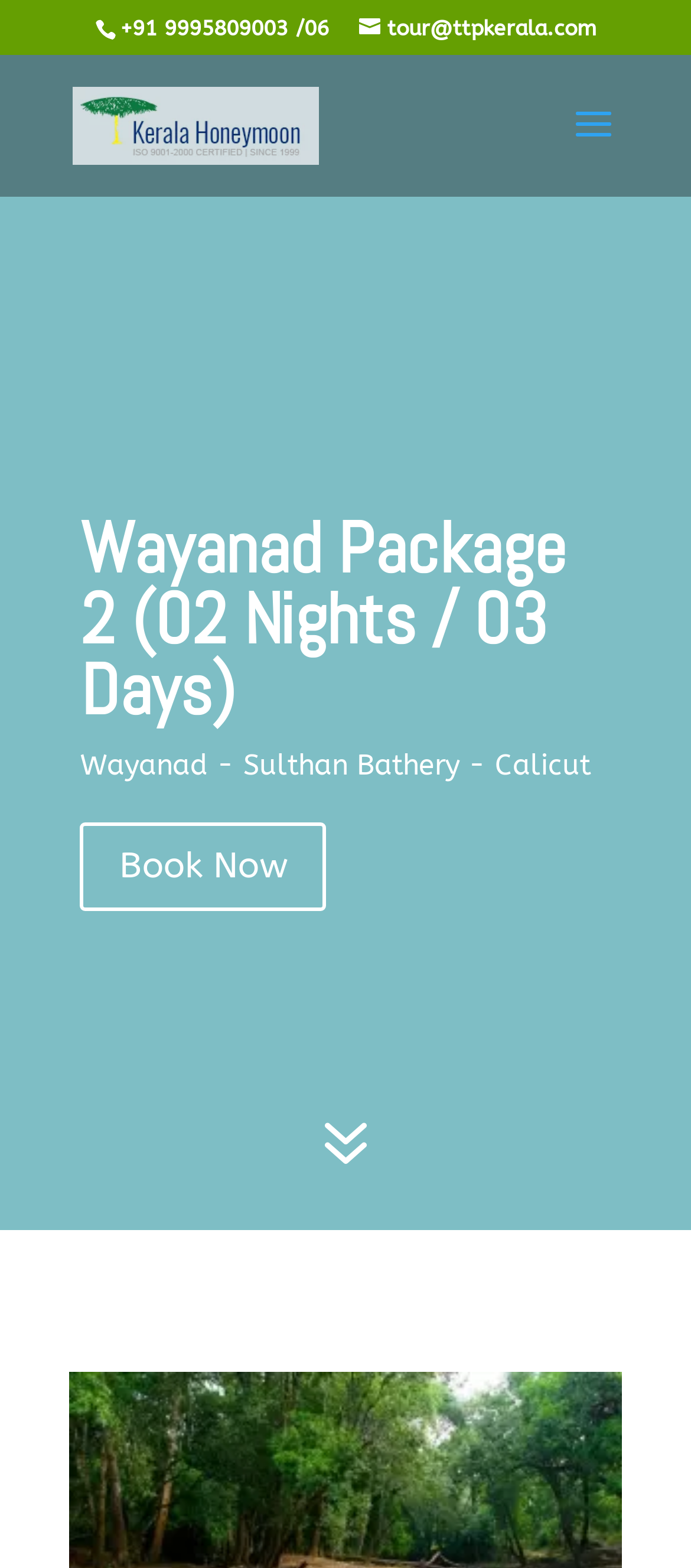What is the action that can be performed on the 'Book Now' button?
Using the visual information from the image, give a one-word or short-phrase answer.

Book